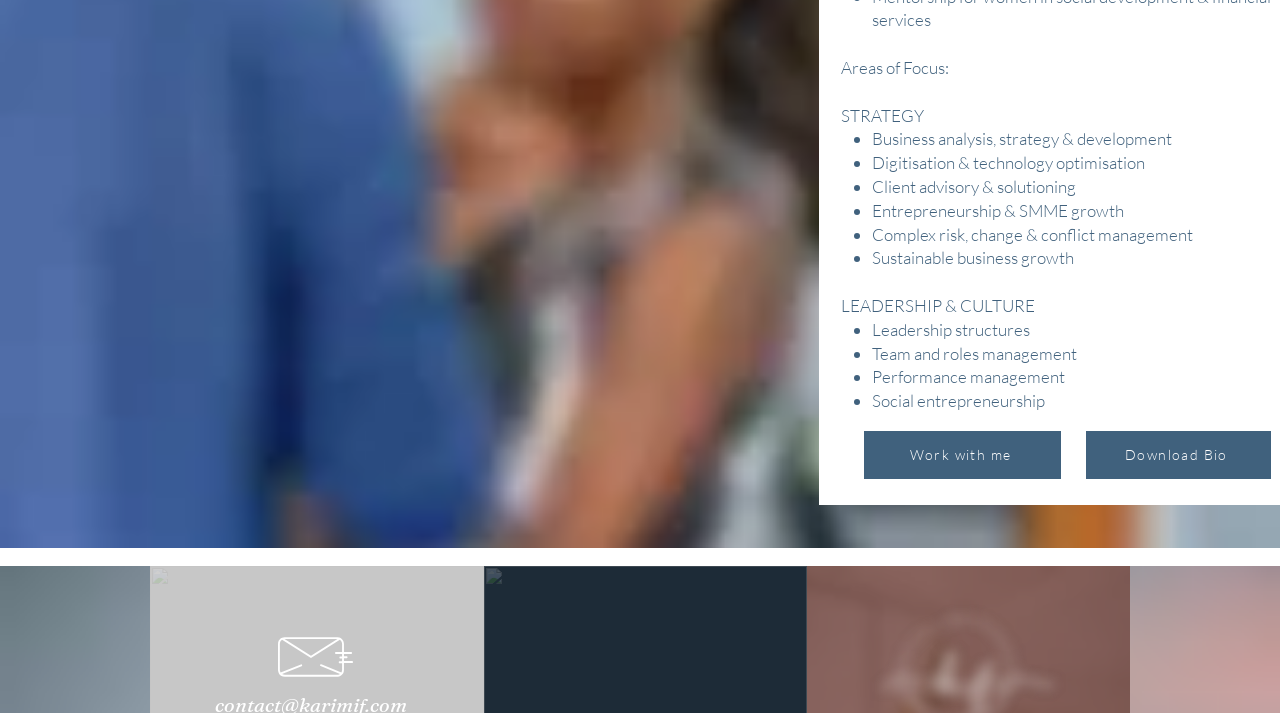Identify the bounding box of the HTML element described here: "Download Bio". Provide the coordinates as four float numbers between 0 and 1: [left, top, right, bottom].

[0.848, 0.604, 0.993, 0.672]